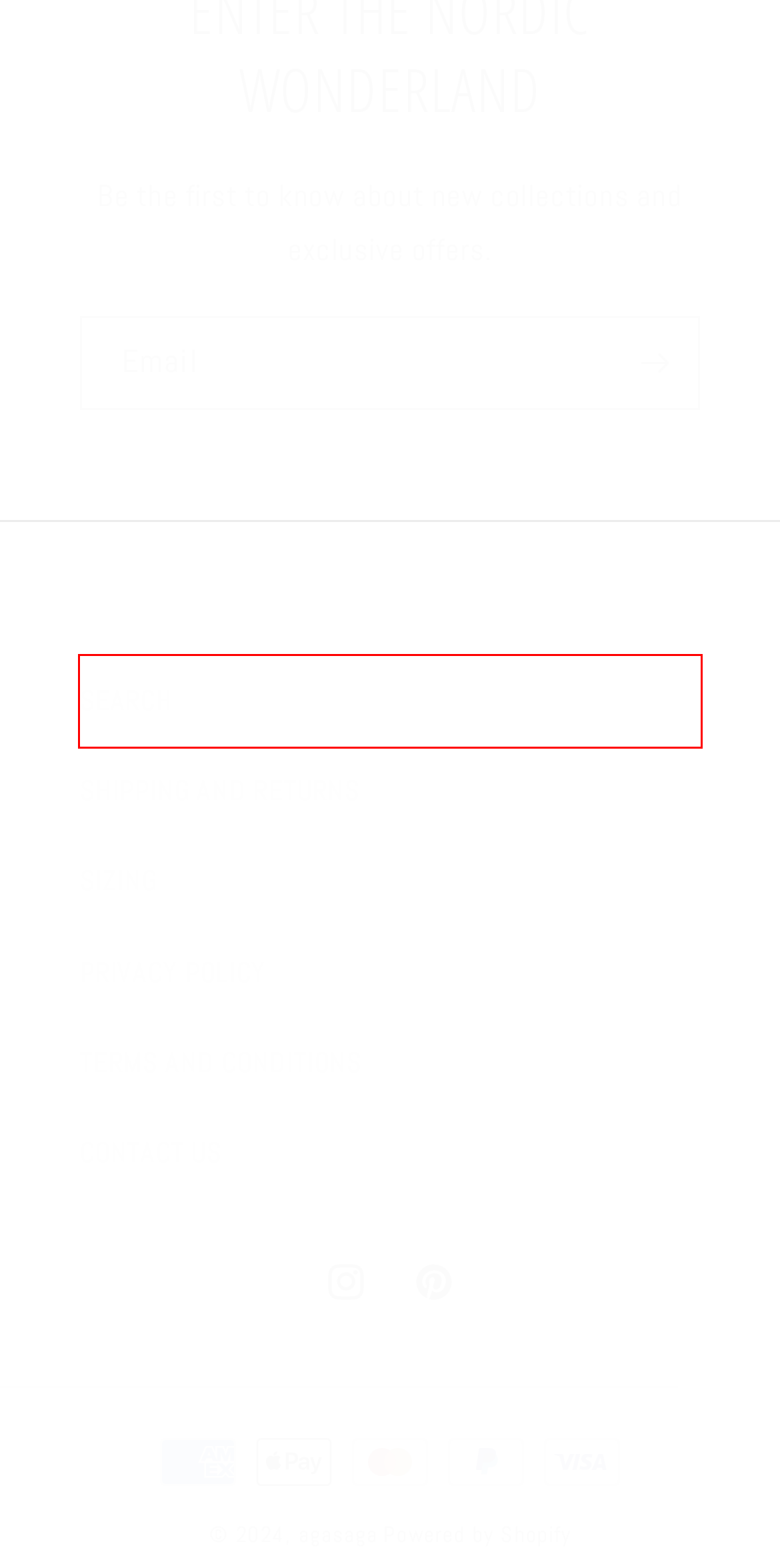You have a screenshot of a webpage with an element surrounded by a red bounding box. Choose the webpage description that best describes the new page after clicking the element inside the red bounding box. Here are the candidates:
A. Start and grow your e-commerce business - 3-Day Free Trial - Shopify USA
B. Search
 – agasaga
C. TERMS AND CONDITIONS
 – agasaga
D. ANGELICA ᛒ white organic linen slip night dress
 – agasaga
E. CONTACT US
 – agasaga
F. SIZING
 – agasaga
G. SHIPPING AND RETURNS
 – agasaga
H. PRIVACY POLICY
 – agasaga

B